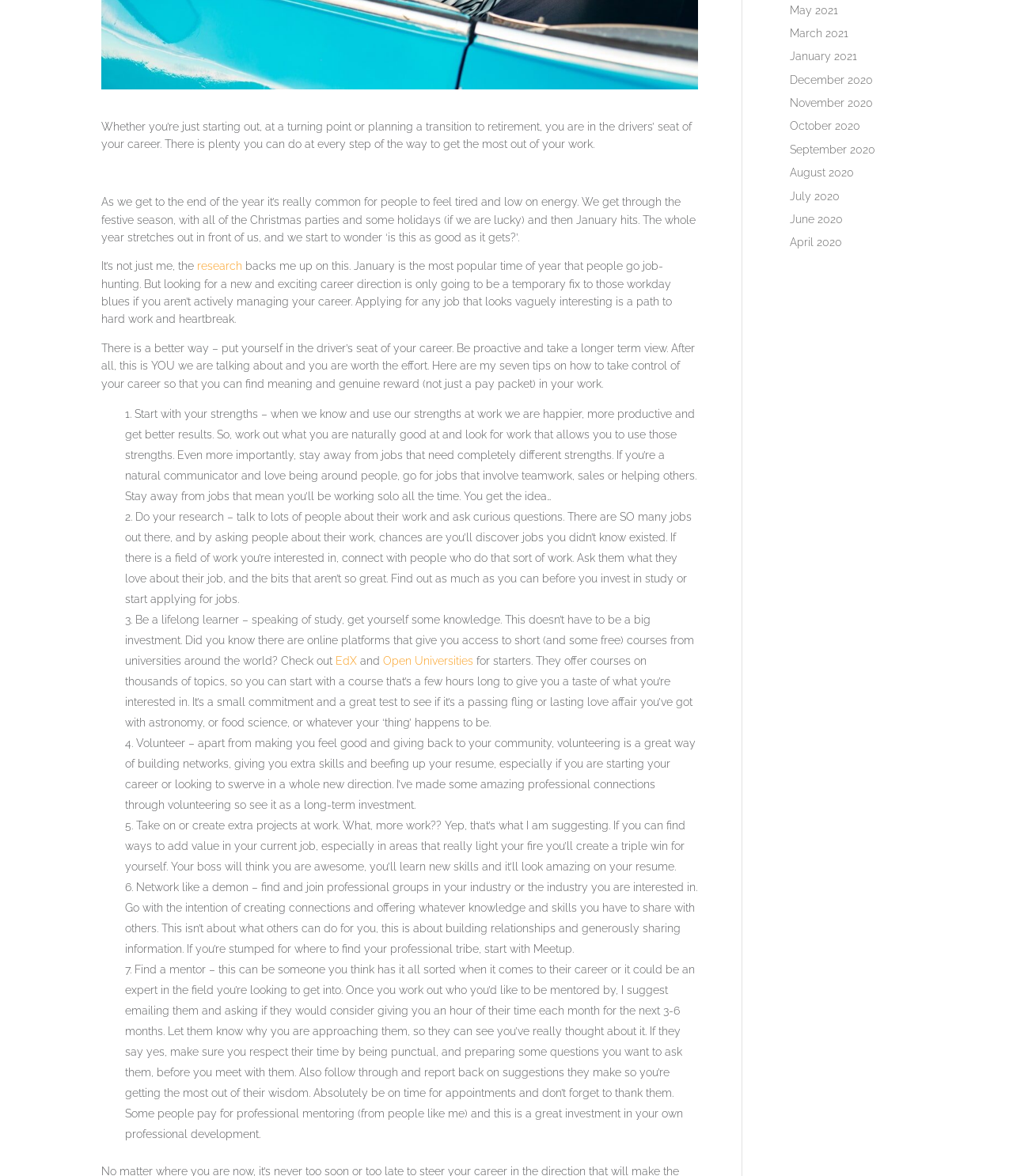Determine the bounding box coordinates in the format (top-left x, top-left y, bottom-right x, bottom-right y). Ensure all values are floating point numbers between 0 and 1. Identify the bounding box of the UI element described by: March 2023

None